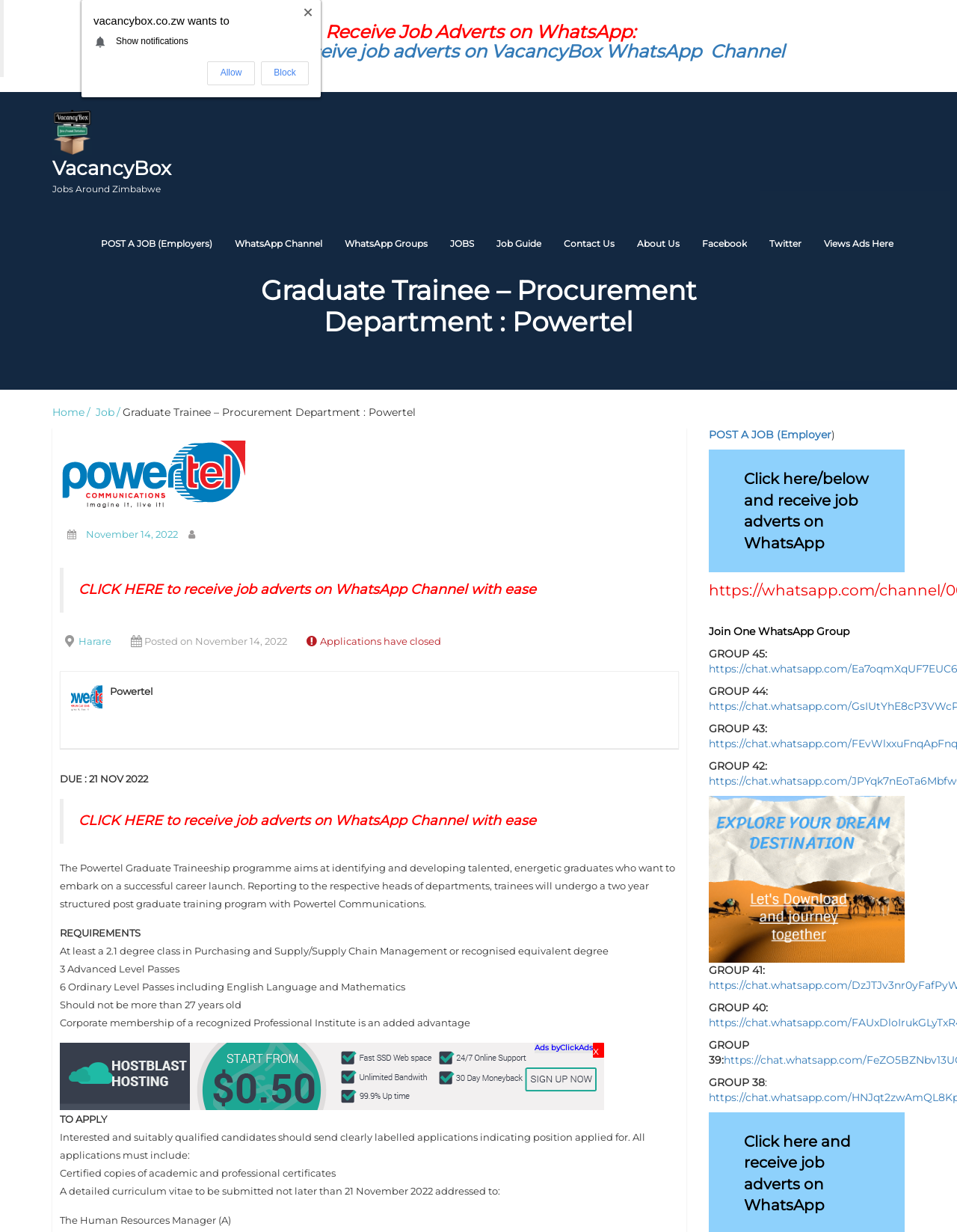Can you determine the bounding box coordinates of the area that needs to be clicked to fulfill the following instruction: "Apply for Graduate Trainee - Procurement Department"?

[0.188, 0.223, 0.812, 0.274]